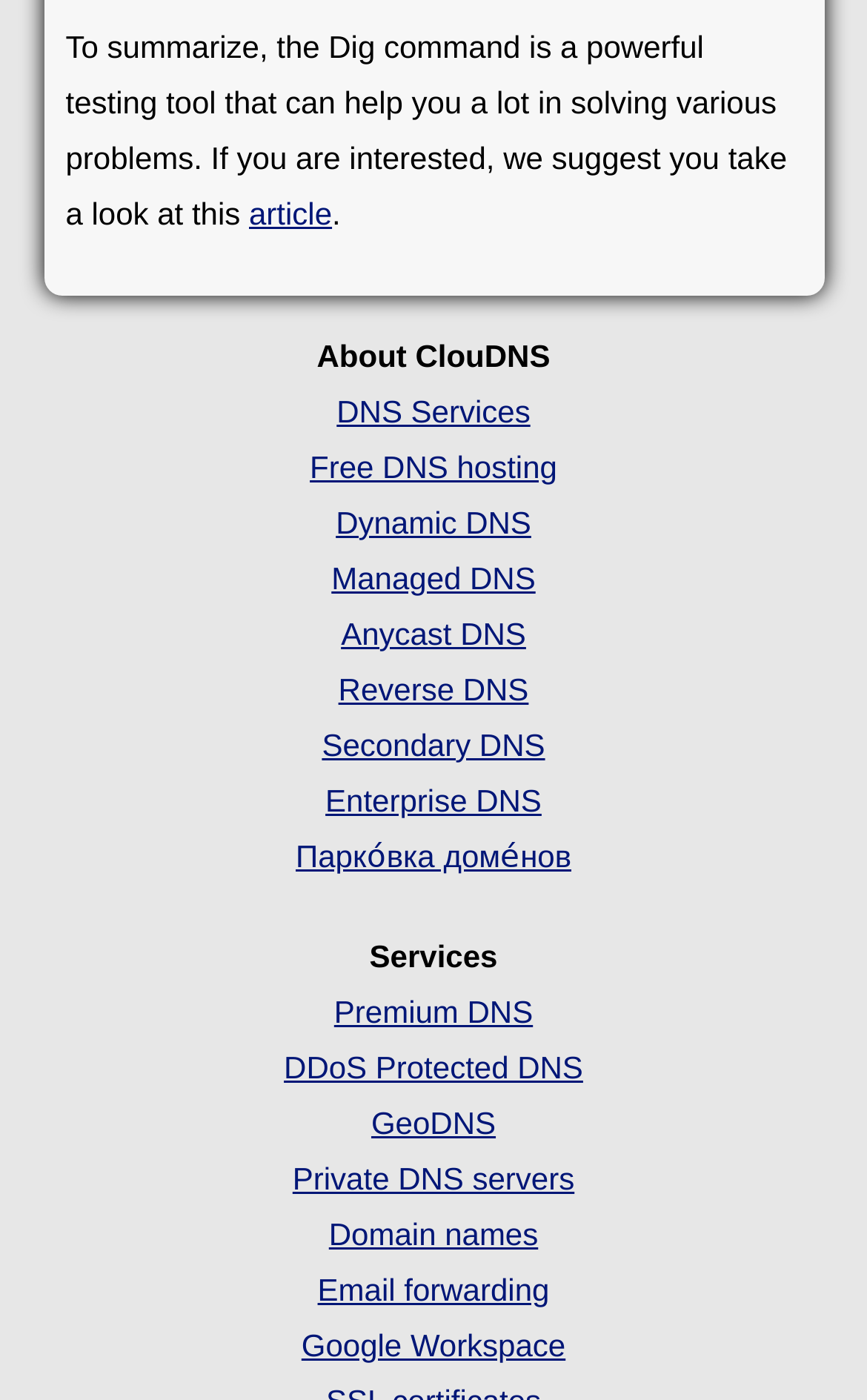Examine the image carefully and respond to the question with a detailed answer: 
What is the category of the links below 'About ClouDNS'?

The links below 'About ClouDNS' include 'DNS Services', 'Free DNS hosting', 'Dynamic DNS', and more, which are all related to DNS services, indicating that this is the category of these links.